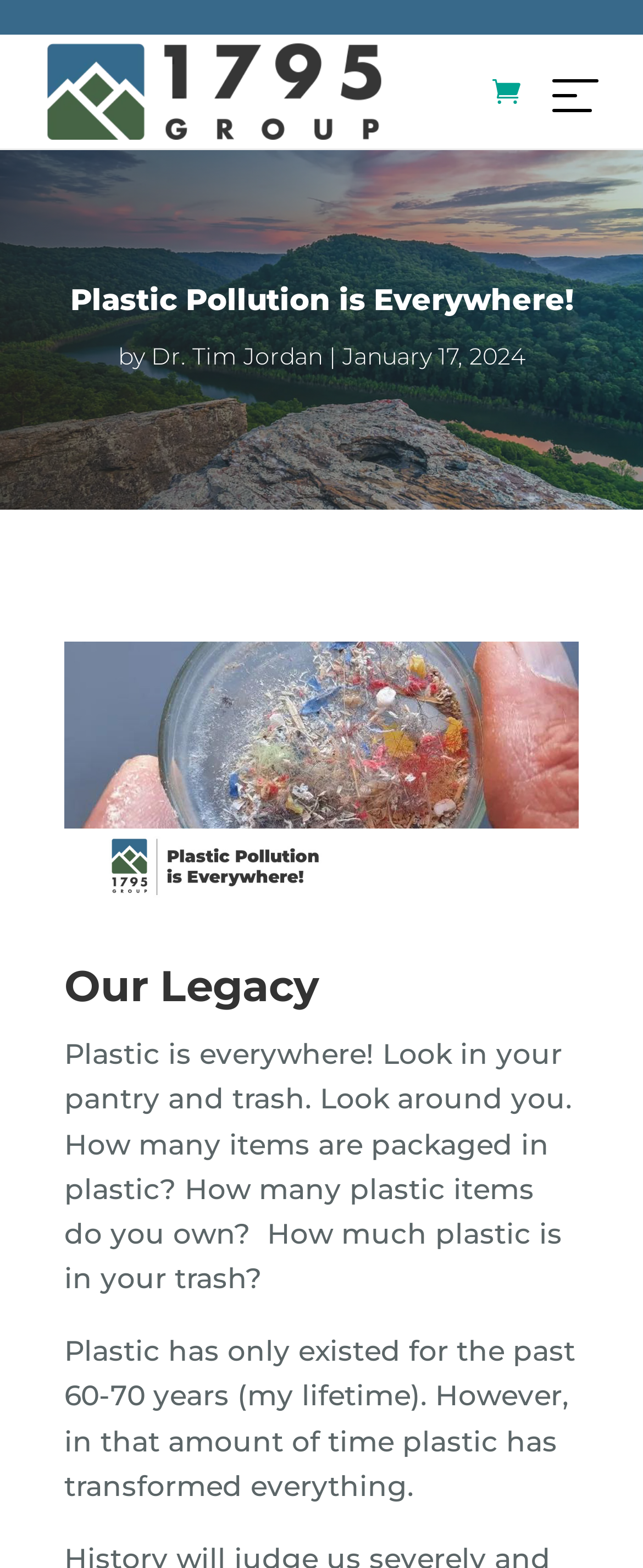Answer the question in one word or a short phrase:
What is the logo on the top left corner?

1795 Group logo